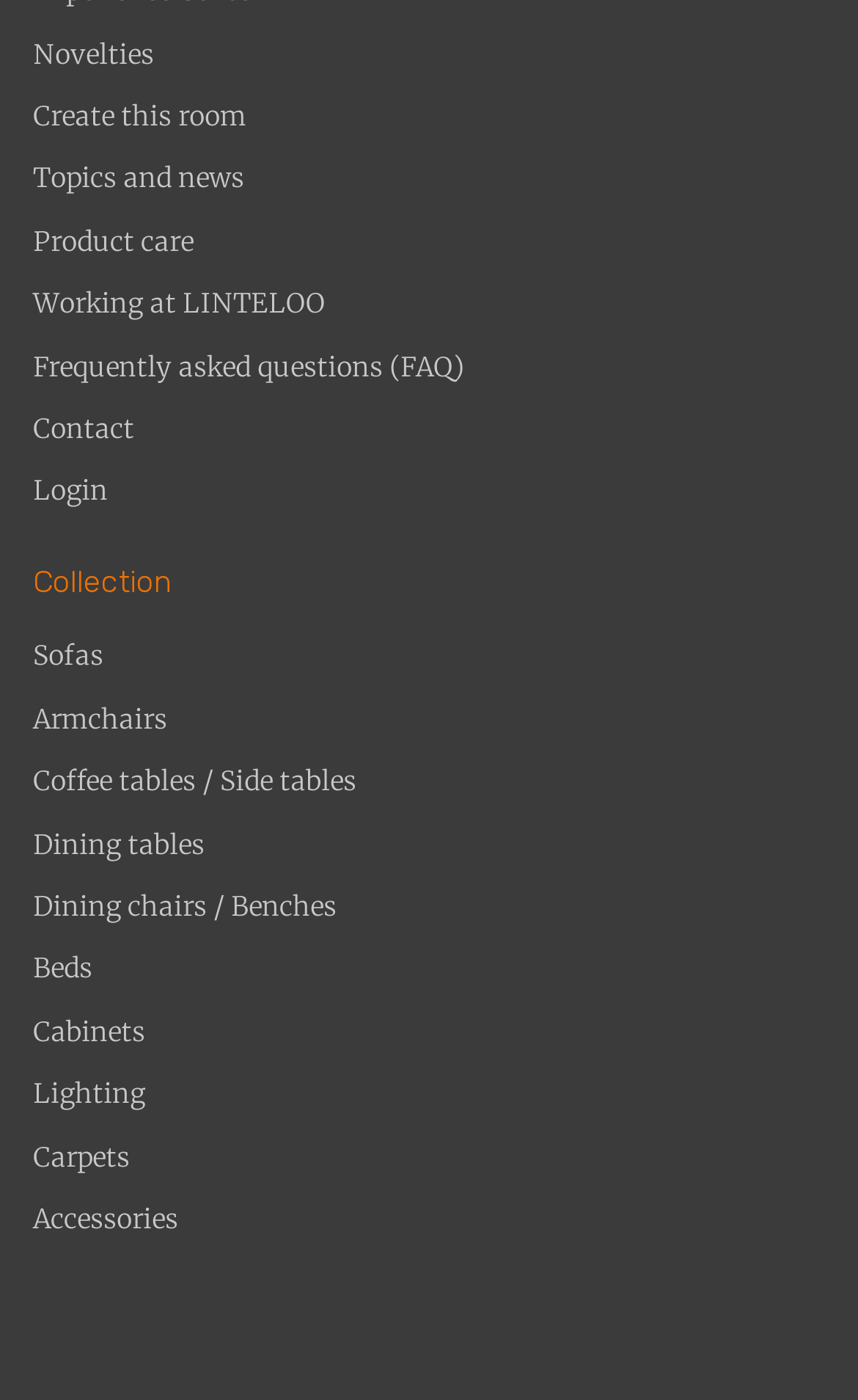Using a single word or phrase, answer the following question: 
What is the company name?

LINTELOO